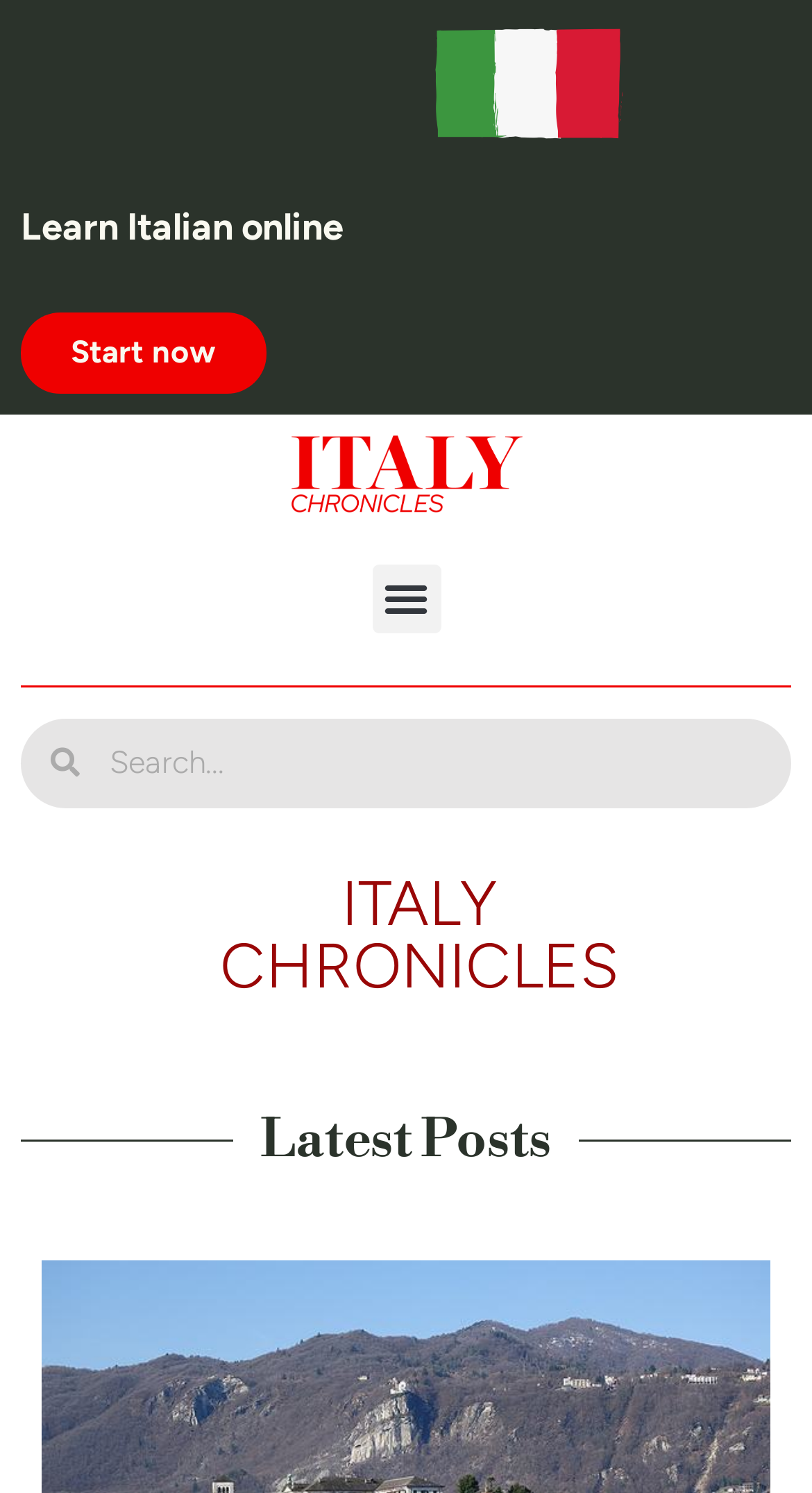Provide a short, one-word or phrase answer to the question below:
What is the main topic of this website?

Italy